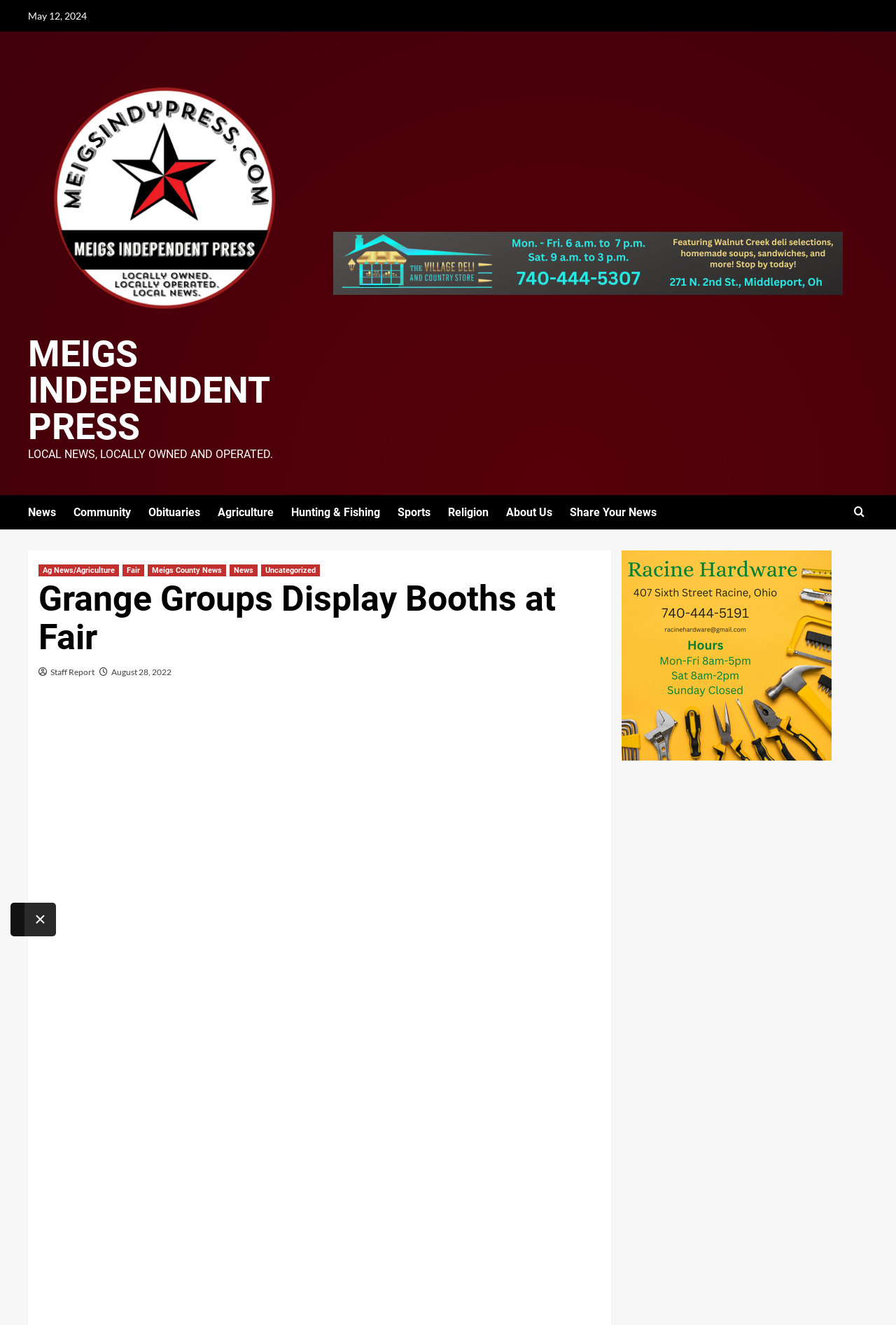Using the element description: "Ideas & Requests", determine the bounding box coordinates for the specified UI element. The coordinates should be four float numbers between 0 and 1, [left, top, right, bottom].

None